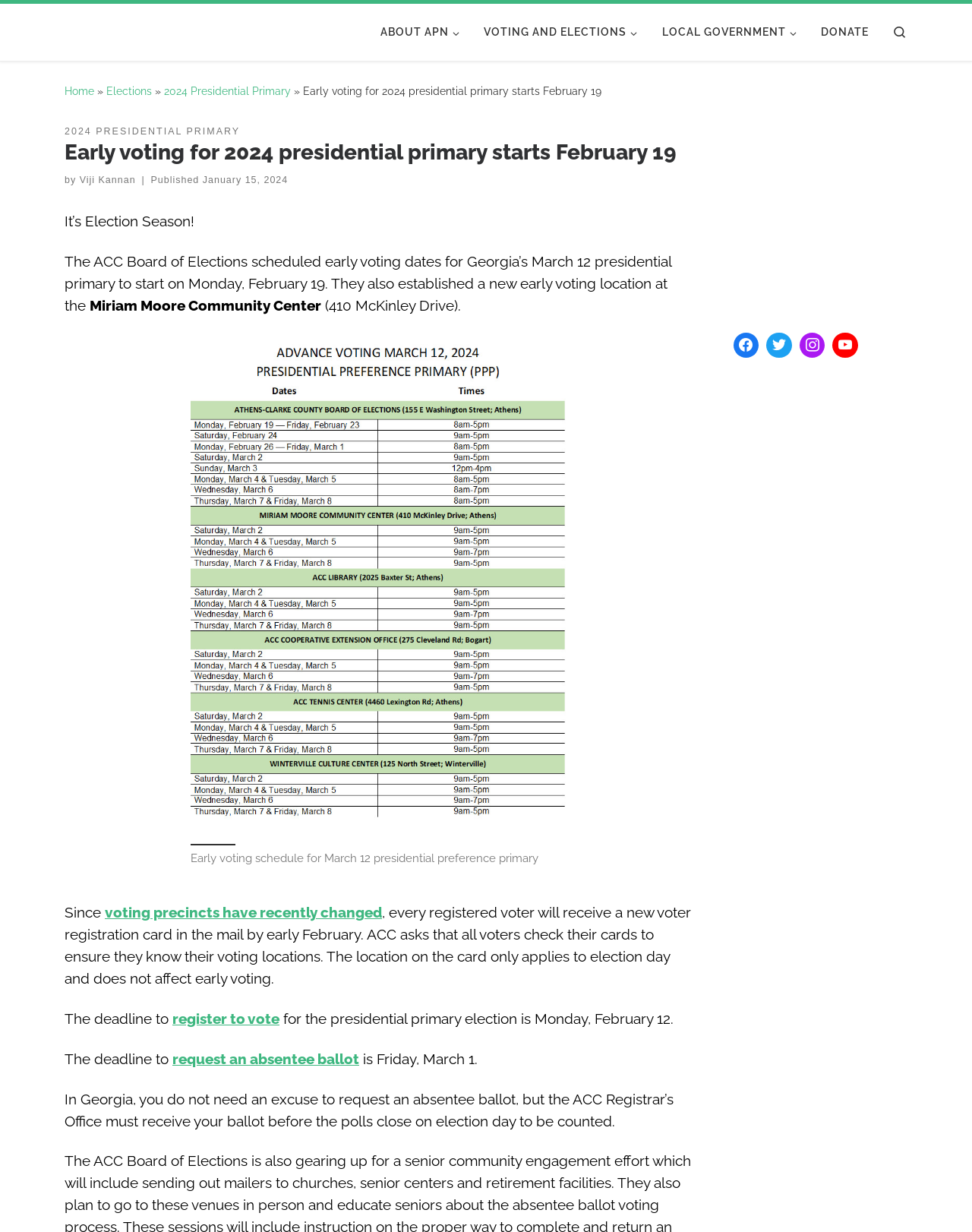Determine the bounding box coordinates for the area that needs to be clicked to fulfill this task: "Go to the 'Elections' page". The coordinates must be given as four float numbers between 0 and 1, i.e., [left, top, right, bottom].

[0.109, 0.069, 0.156, 0.079]